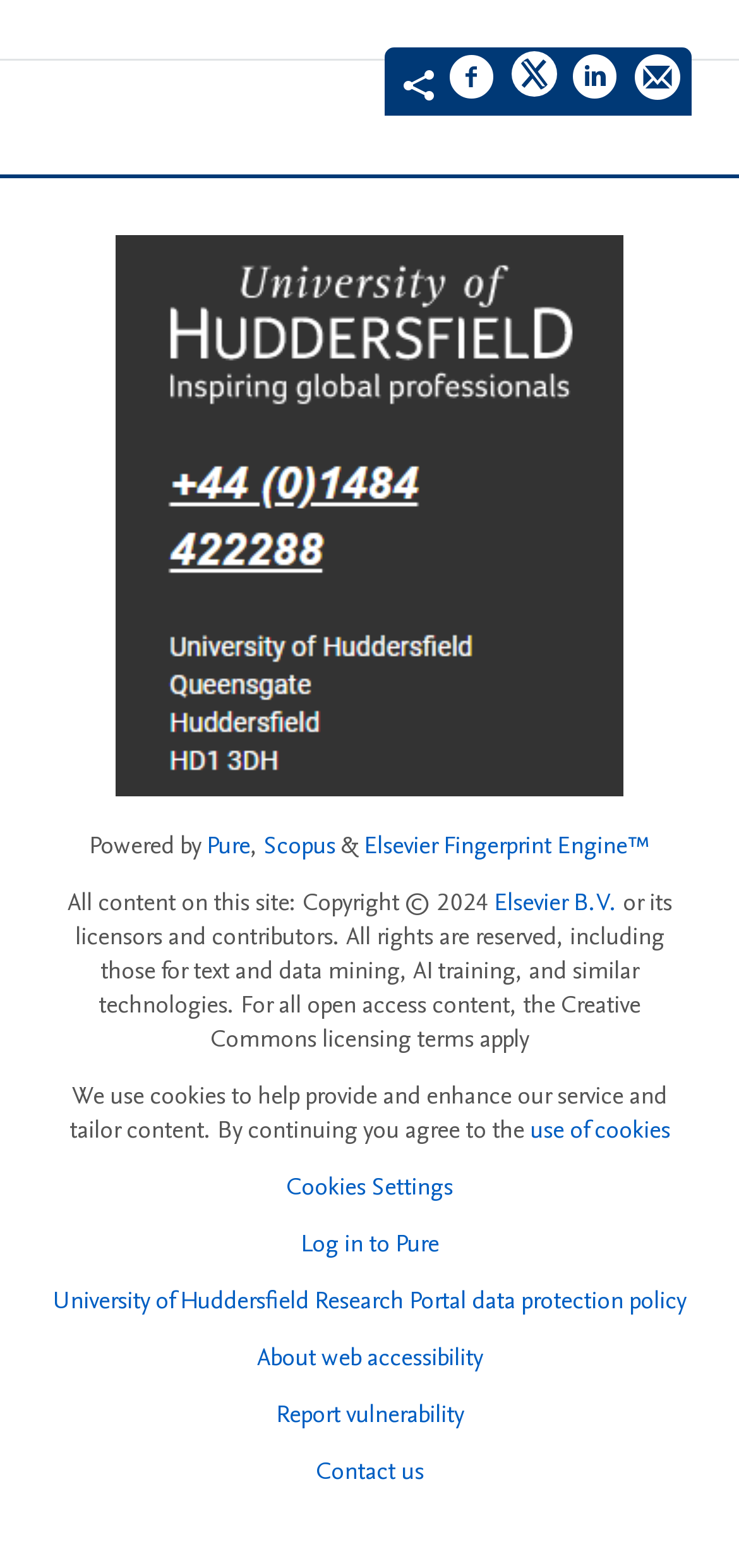Please specify the bounding box coordinates of the clickable section necessary to execute the following command: "Log in to Pure".

[0.406, 0.783, 0.594, 0.805]